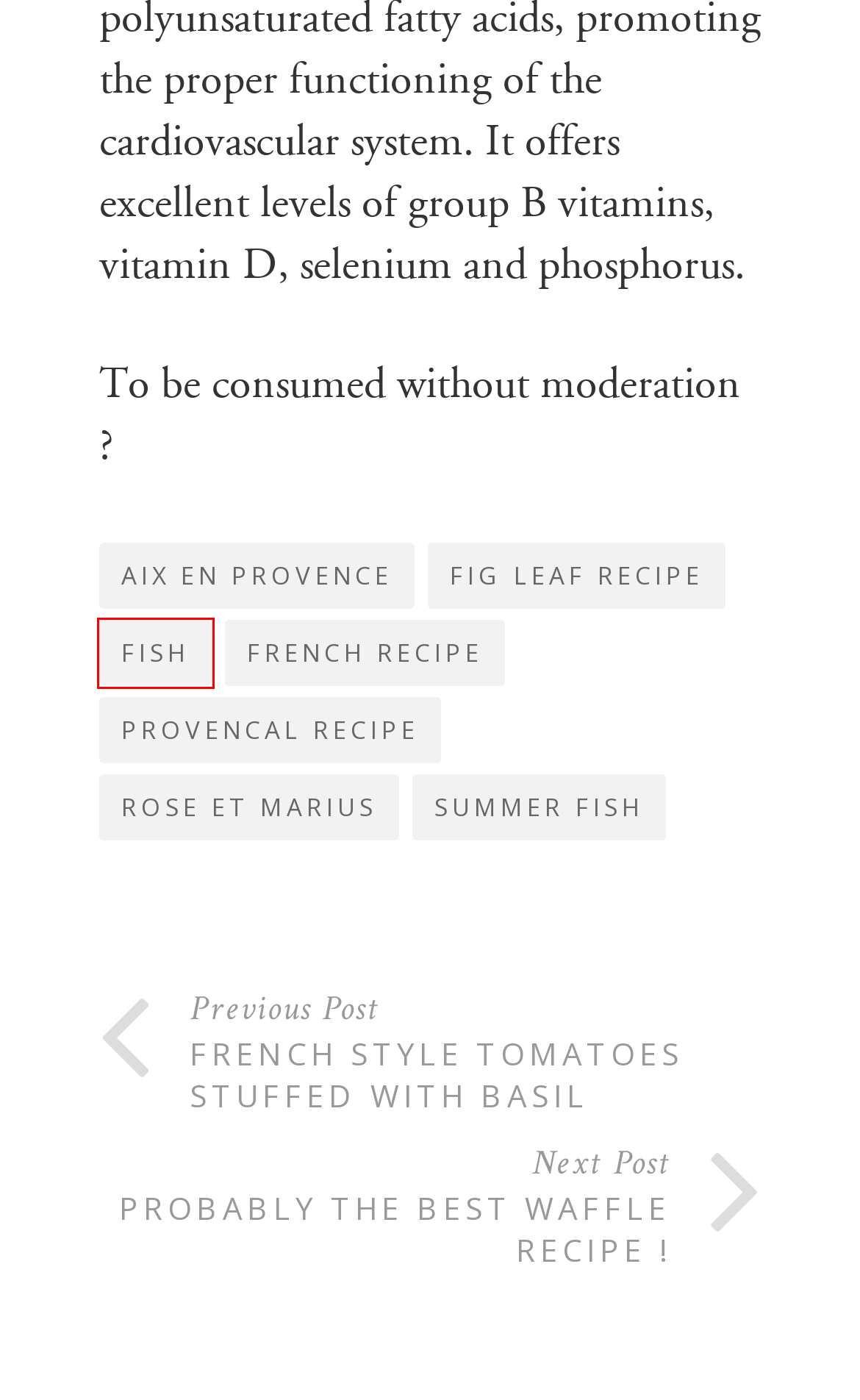Examine the screenshot of a webpage featuring a red bounding box and identify the best matching webpage description for the new page that results from clicking the element within the box. Here are the options:
A. Archives des provencal recipe - Rose et Marius
B. Archives des fig leaf recipe - Rose et Marius
C. Archives des french recipe - Rose et Marius
D. Archives des Fish - Rose et Marius
E. Archives des rose et marius - Rose et Marius
F. French style tomatoes stuffed with basil - Rose et MariusStuffed tomatoes
G. Probably the best waffle recipe ! - Rose et Marius
H. Archives des aix en Provence - Rose et Marius

D